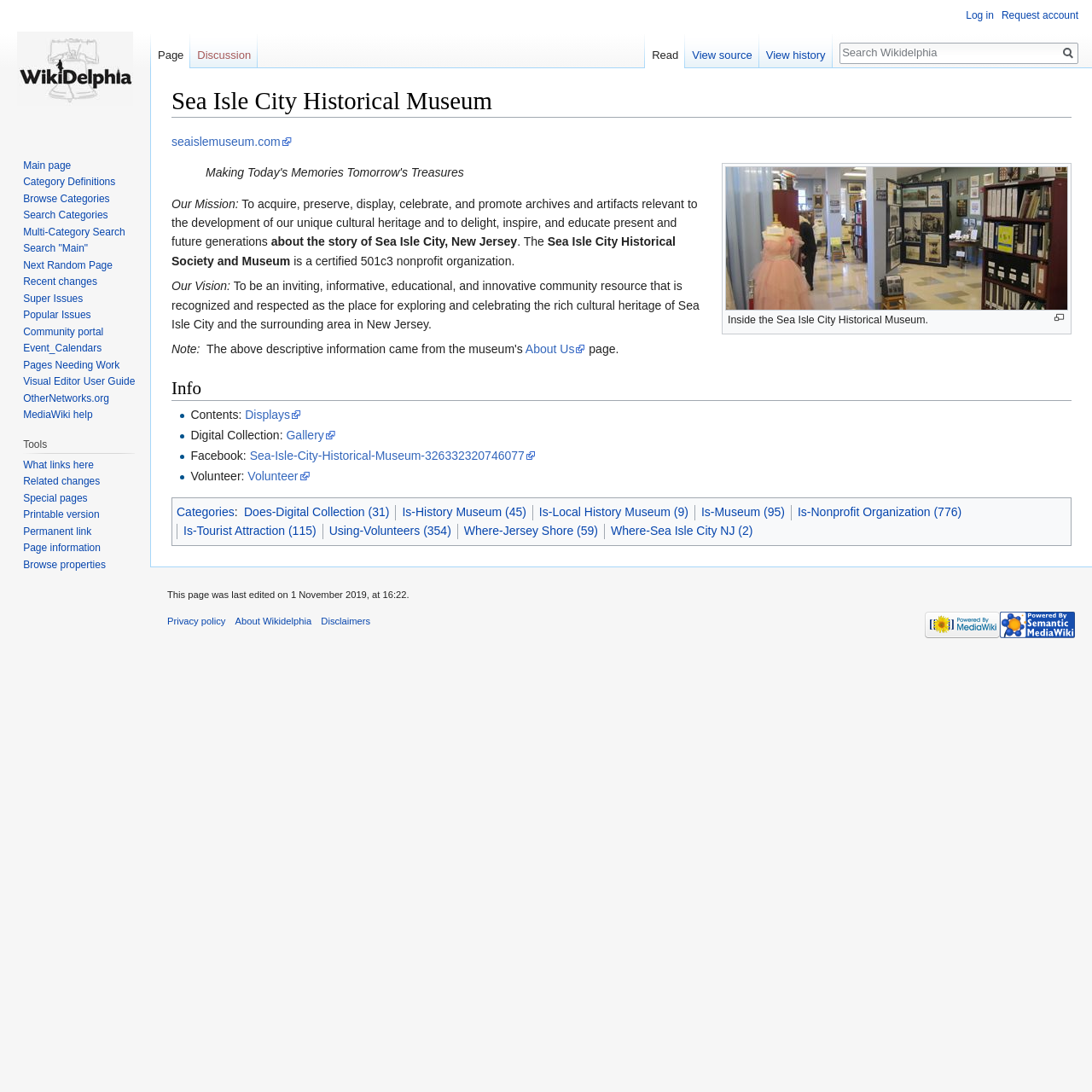What is the name of the museum's digital collection?
Respond to the question with a single word or phrase according to the image.

Gallery